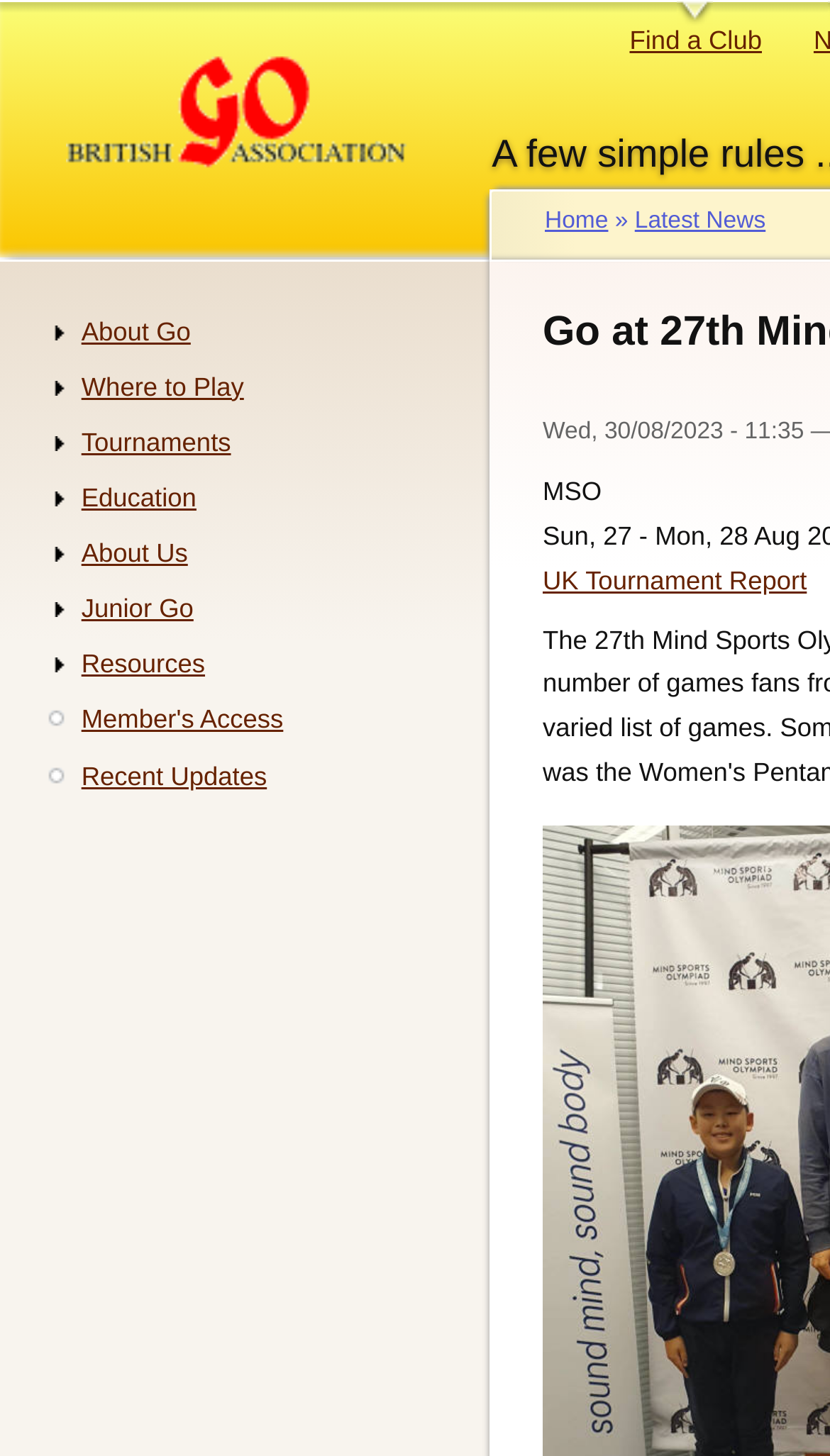Identify the bounding box coordinates for the UI element that matches this description: "Home".

[0.656, 0.143, 0.733, 0.161]